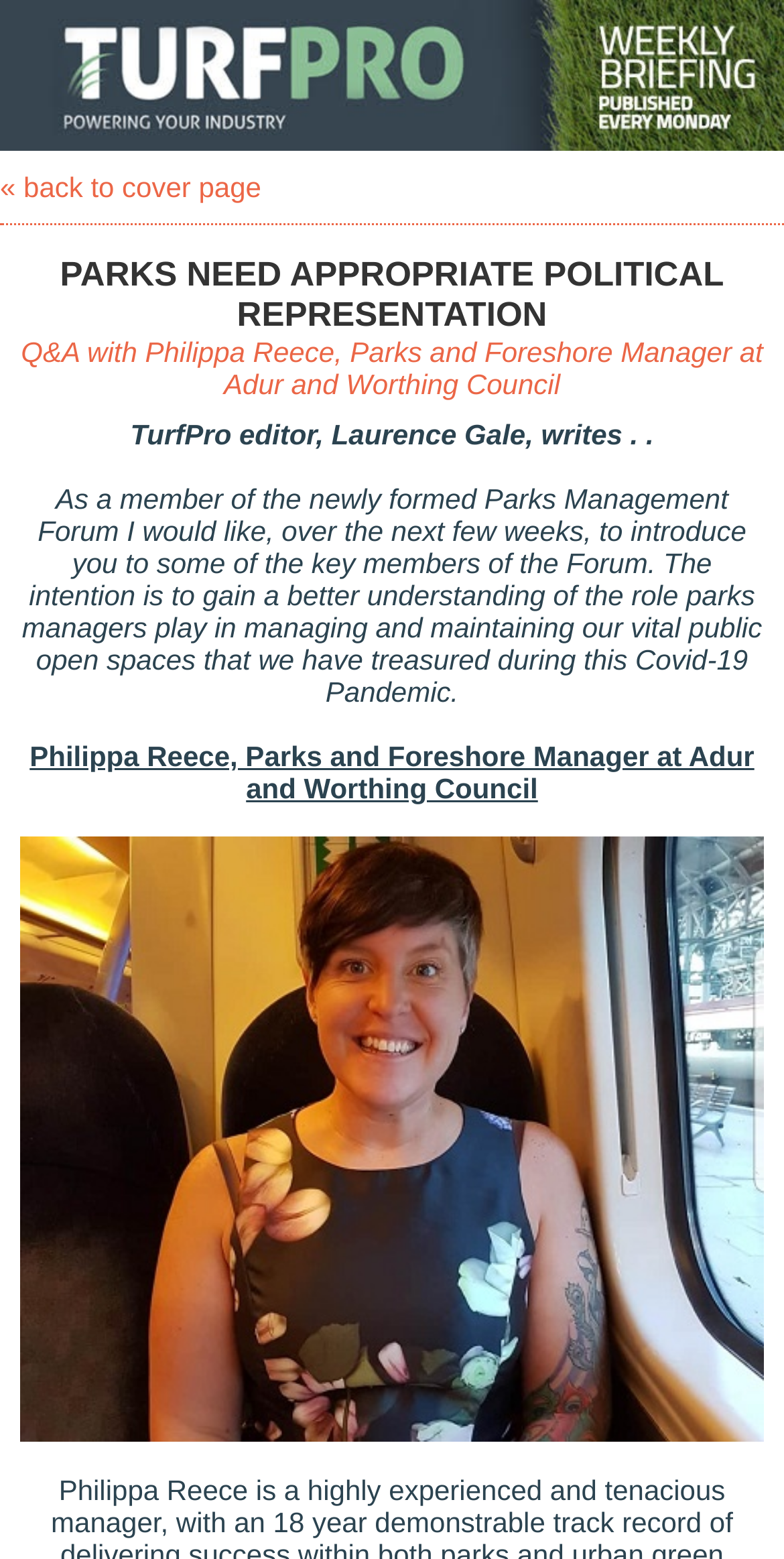Identify the bounding box coordinates for the UI element described as: "LCP makes five new appointments". The coordinates should be provided as four floats between 0 and 1: [left, top, right, bottom].

None